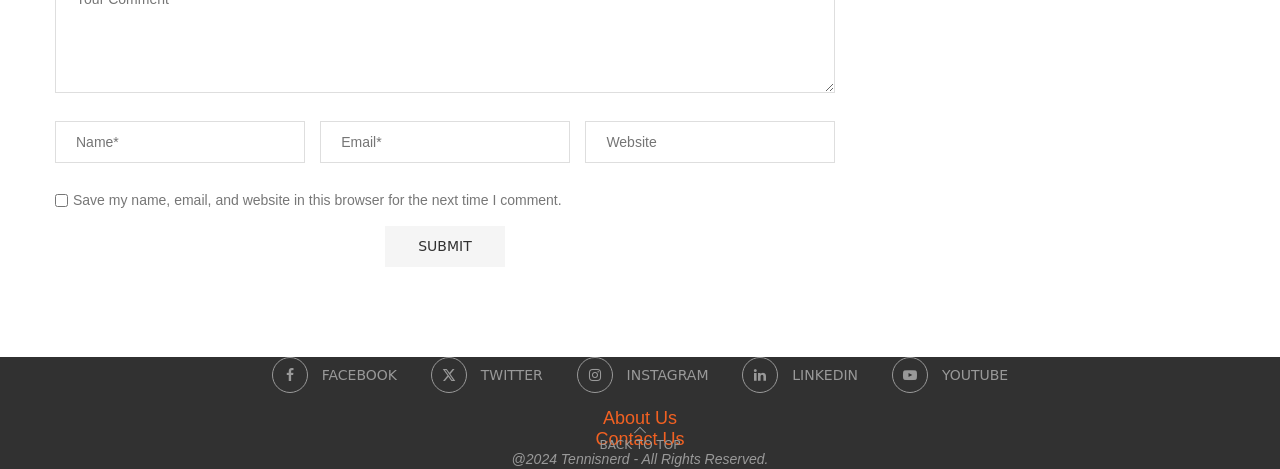Find the bounding box coordinates of the area that needs to be clicked in order to achieve the following instruction: "Submit the form". The coordinates should be specified as four float numbers between 0 and 1, i.e., [left, top, right, bottom].

[0.301, 0.481, 0.395, 0.568]